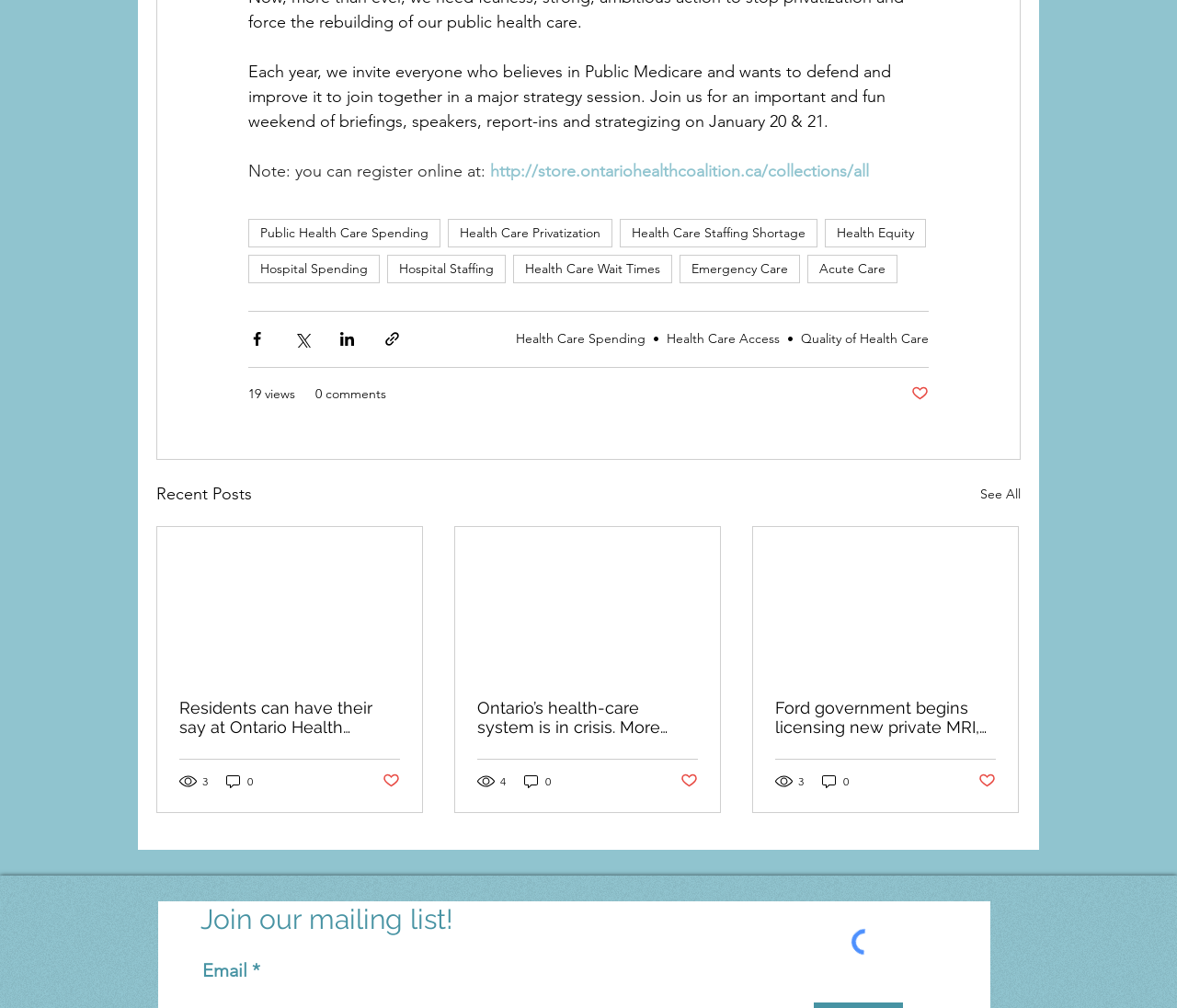Carefully observe the image and respond to the question with a detailed answer:
What can be done with the links under 'tags'?

The links under 'tags' provide access to various health care topics, such as 'Public Health Care Spending', 'Health Care Privatization', and 'Health Care Staffing Shortage', allowing users to explore these topics further.